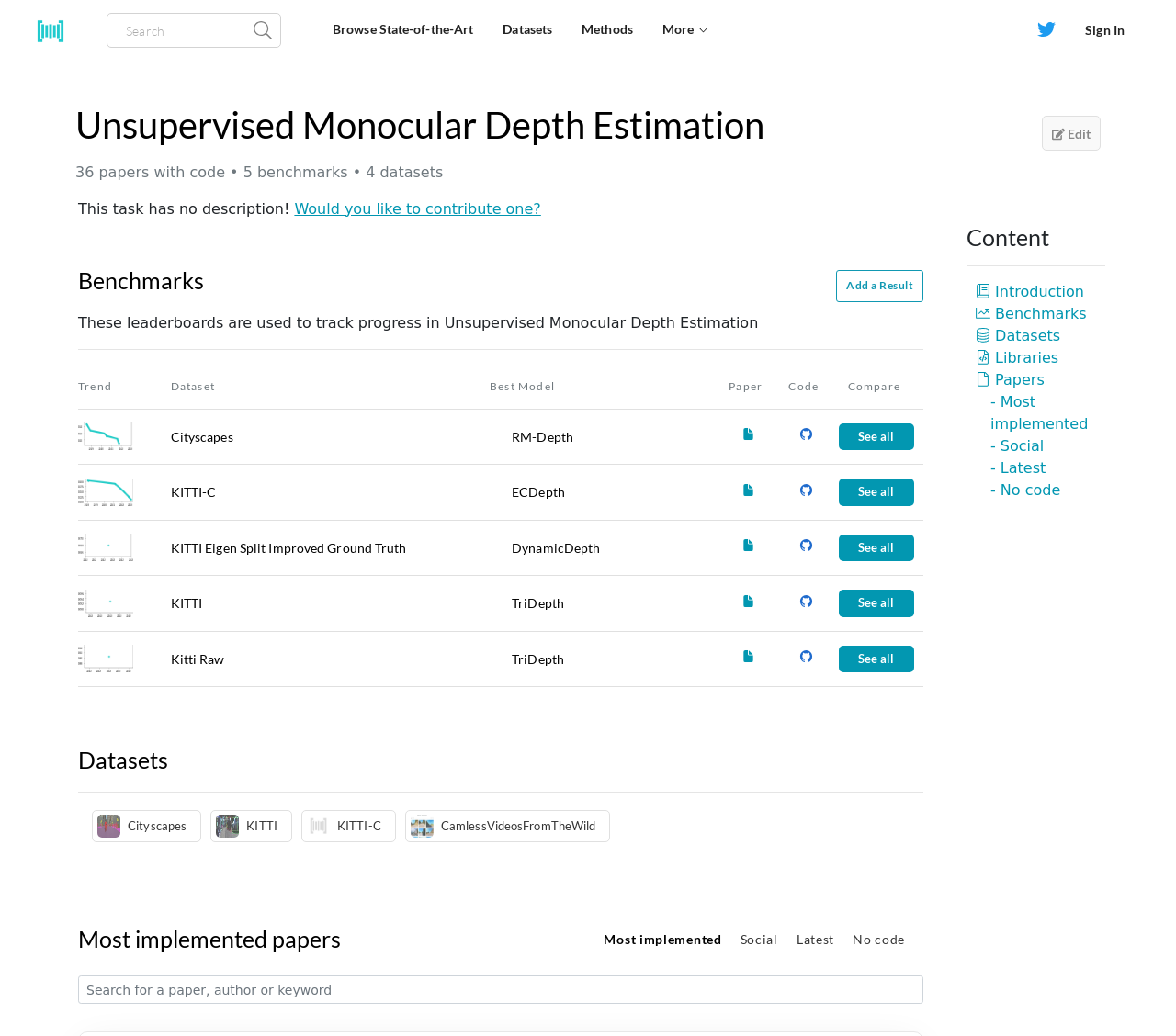Find the bounding box coordinates of the element you need to click on to perform this action: 'Contribute a description'. The coordinates should be represented by four float values between 0 and 1, in the format [left, top, right, bottom].

[0.25, 0.193, 0.46, 0.21]